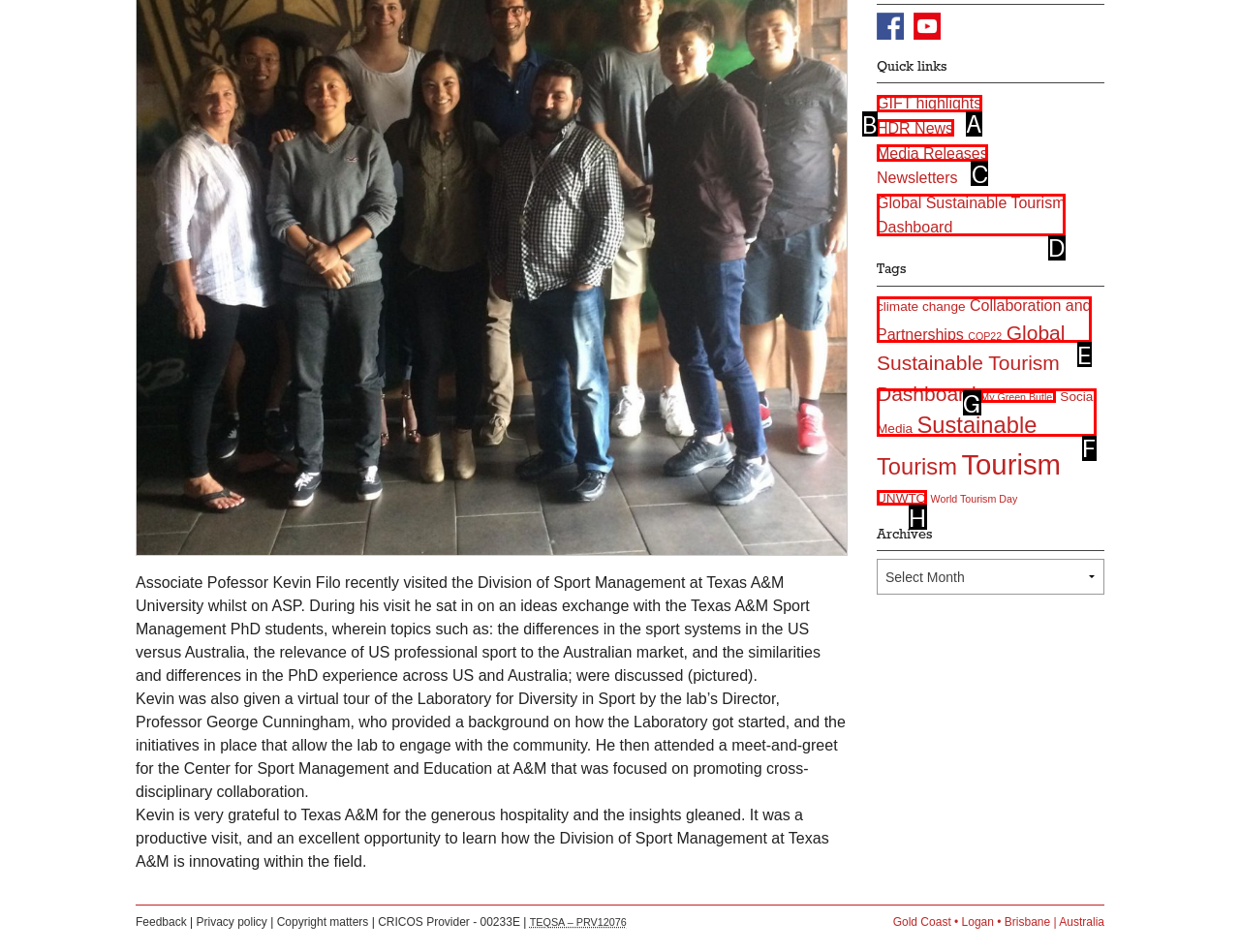Match the description to the correct option: Collaboration and Partnerships
Provide the letter of the matching option directly.

E